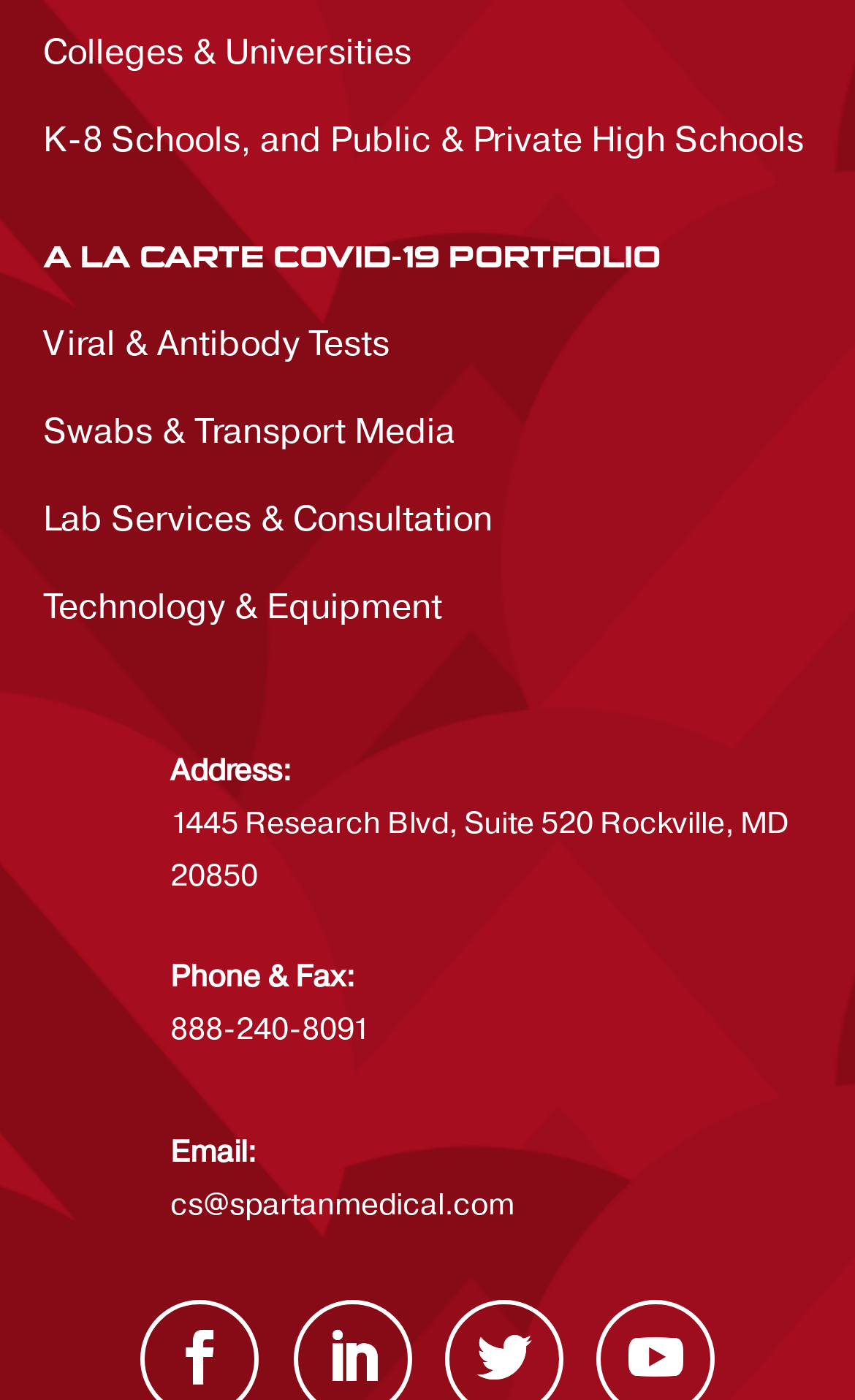Pinpoint the bounding box coordinates of the element that must be clicked to accomplish the following instruction: "Visit A LA CARTE COVID-19 PORTFOLIO". The coordinates should be in the format of four float numbers between 0 and 1, i.e., [left, top, right, bottom].

[0.05, 0.17, 0.773, 0.197]